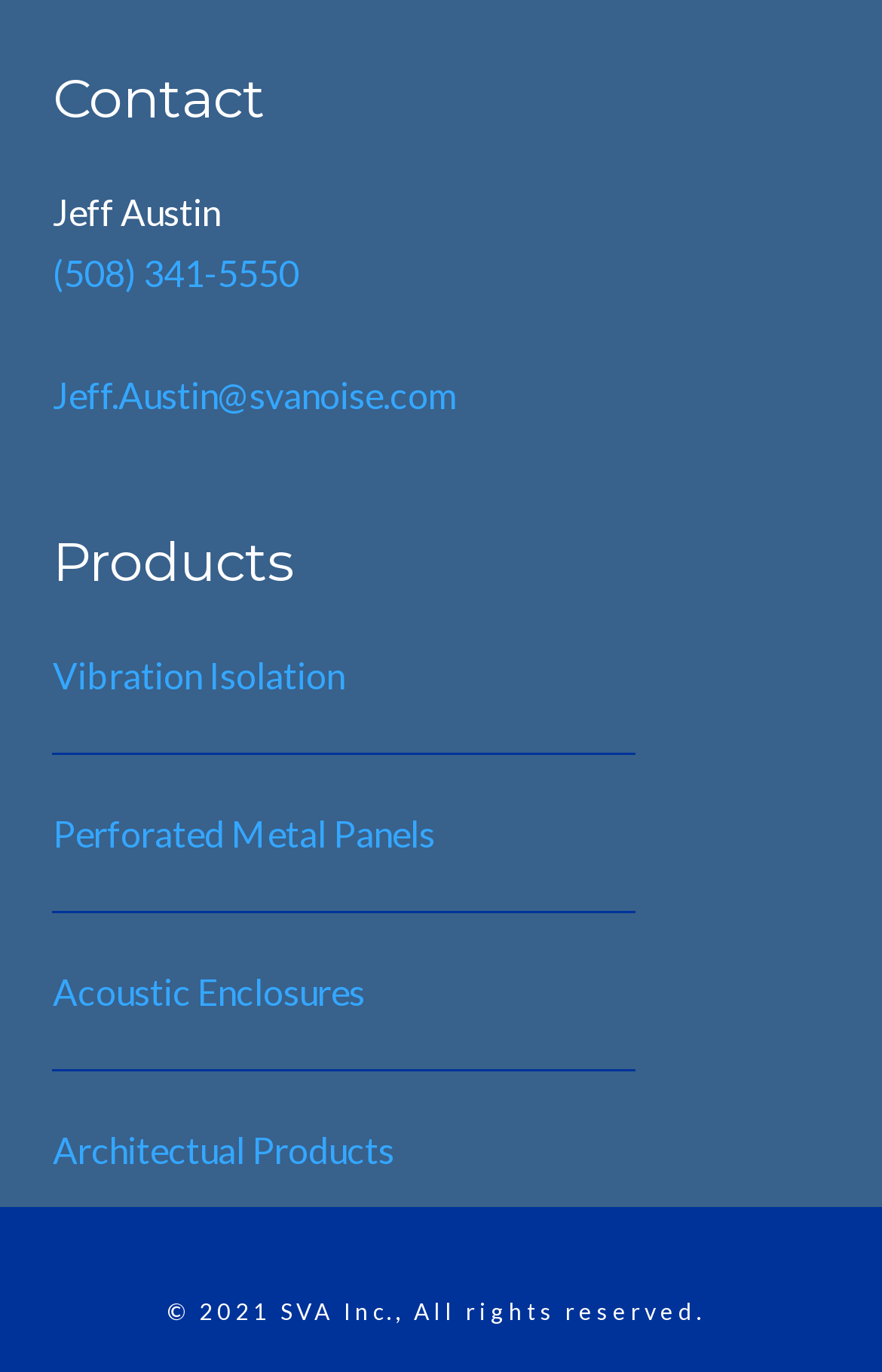Return the bounding box coordinates of the UI element that corresponds to this description: "Jeff.Austin@svanoise.com". The coordinates must be given as four float numbers in the range of 0 and 1, [left, top, right, bottom].

[0.06, 0.272, 0.519, 0.304]